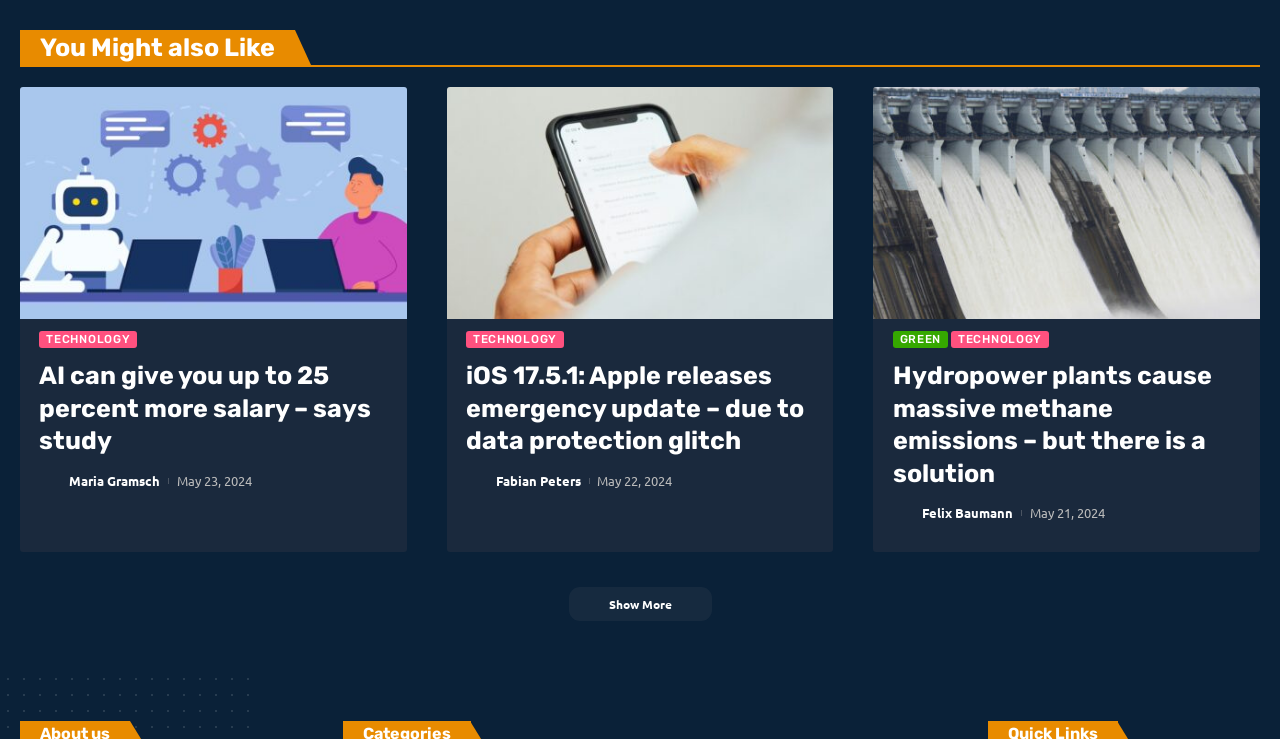Pinpoint the bounding box coordinates of the element you need to click to execute the following instruction: "View the image of 'Maria Gramsch'". The bounding box should be represented by four float numbers between 0 and 1, in the format [left, top, right, bottom].

[0.031, 0.636, 0.048, 0.666]